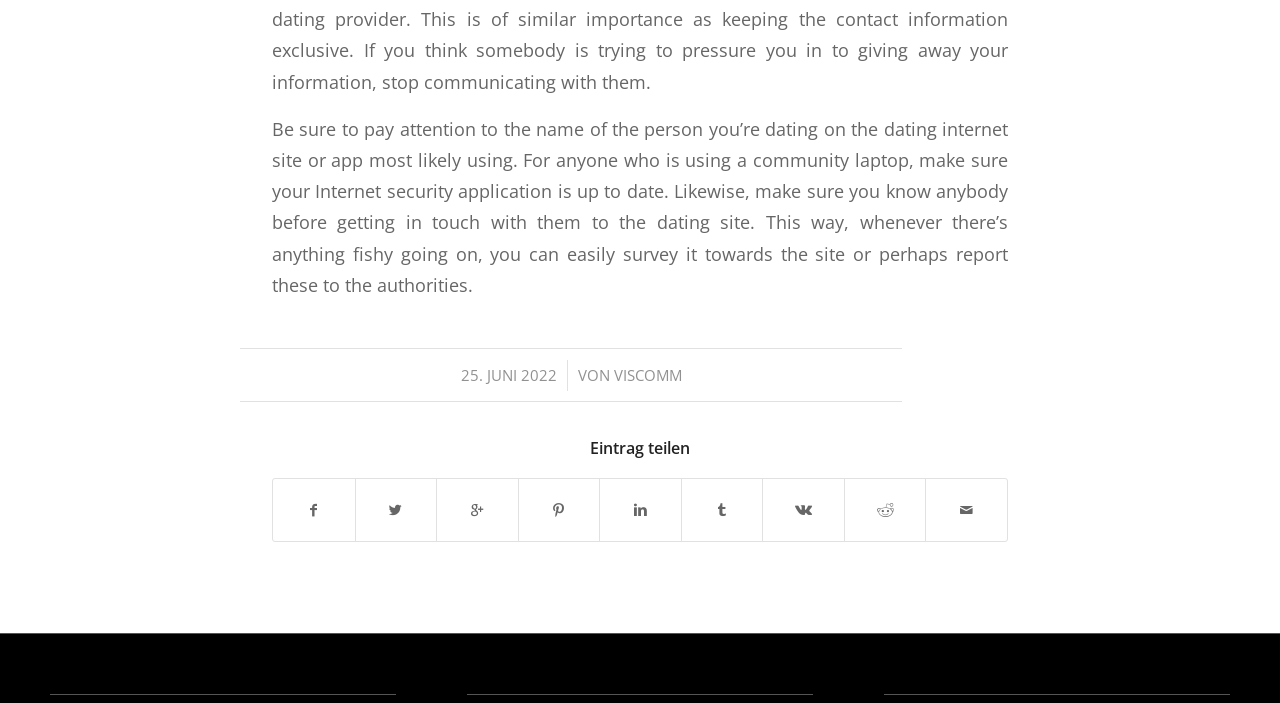What is the topic of the article?
Answer the question with a detailed explanation, including all necessary information.

The topic of the article appears to be online safety, specifically when using dating sites or apps, and how to stay safe while doing so.